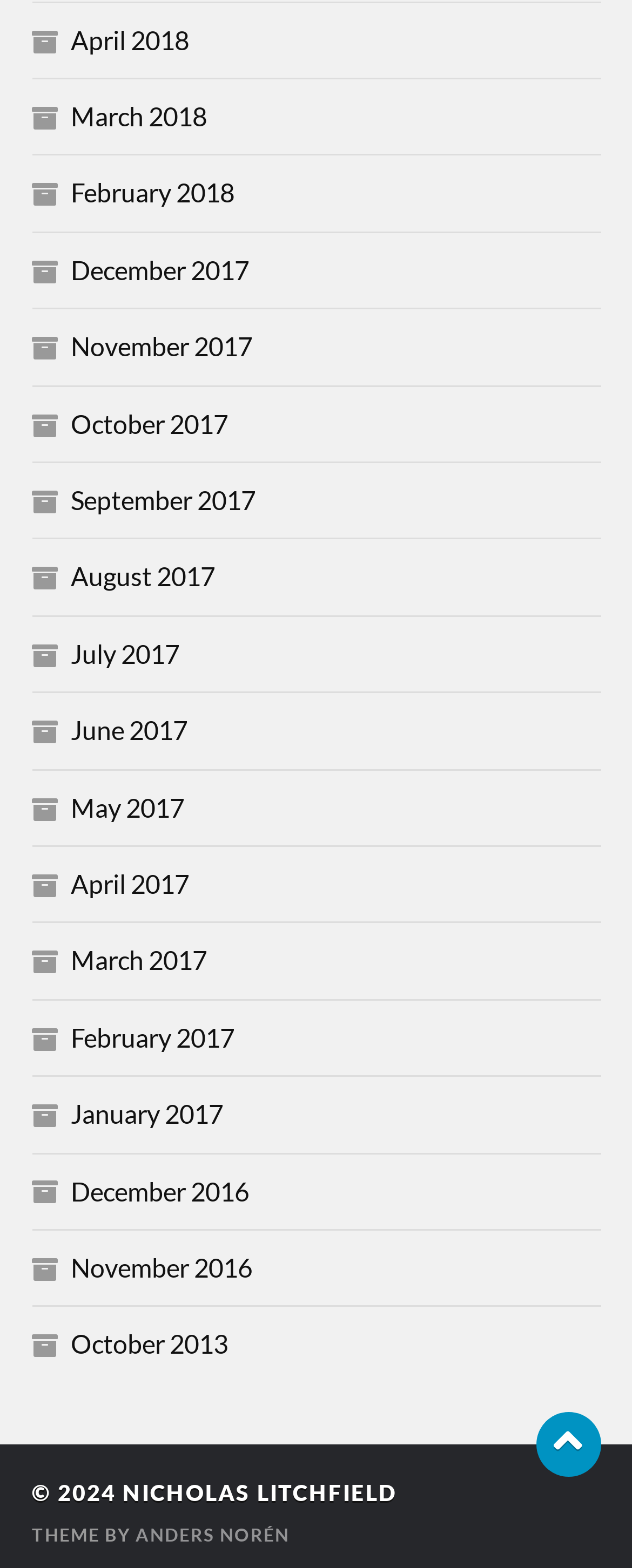What is the earliest month listed?
Refer to the image and give a detailed answer to the question.

By examining the list of links, I found that the earliest month listed is October 2013, which is located at the bottom of the list.